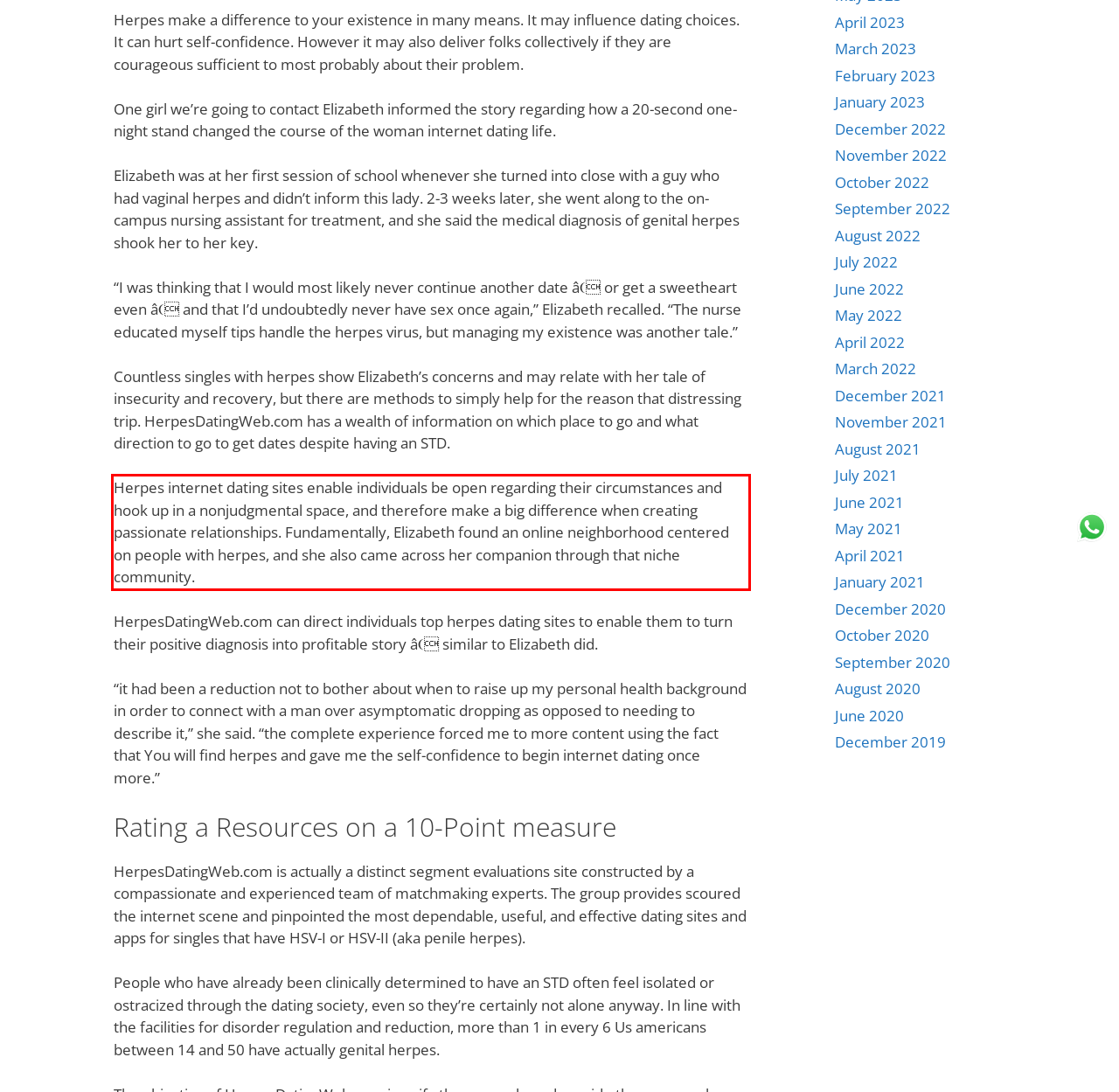Using the provided screenshot of a webpage, recognize the text inside the red rectangle bounding box by performing OCR.

Herpes internet dating sites enable individuals be open regarding their circumstances and hook up in a nonjudgmental space, and therefore make a big difference when creating passionate relationships. Fundamentally, Elizabeth found an online neighborhood centered on people with herpes, and she also came across her companion through that niche community.